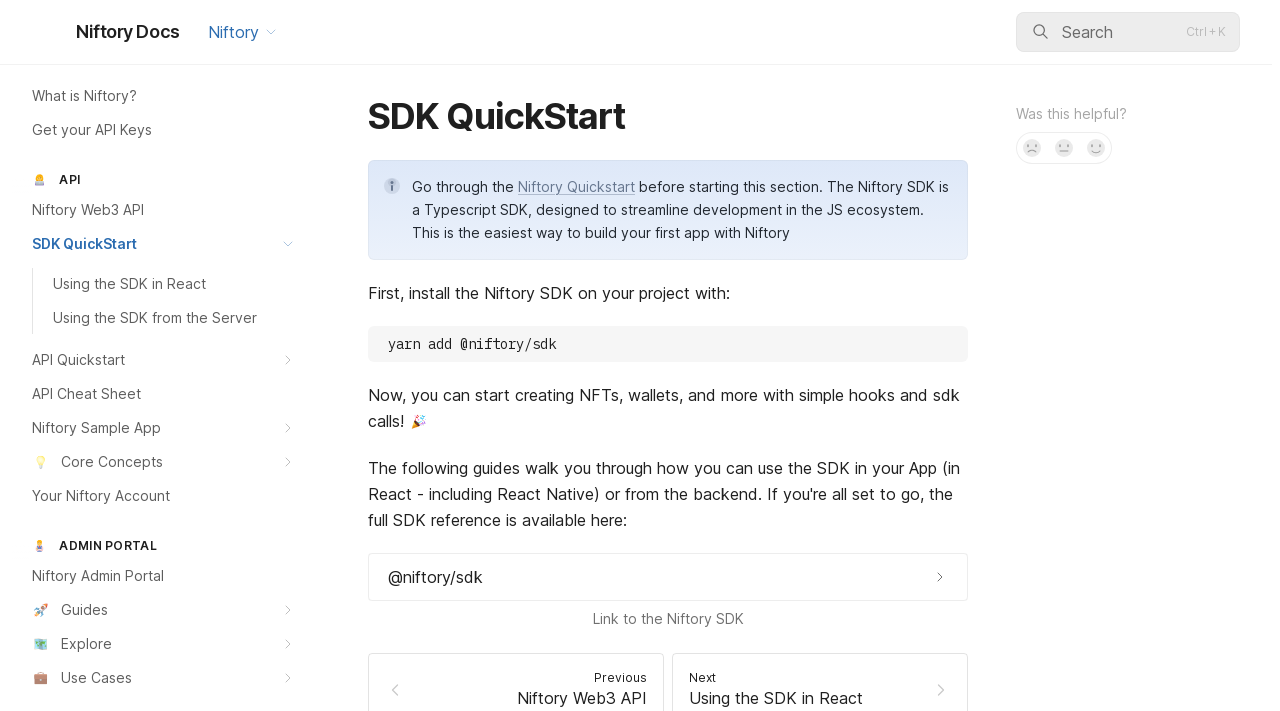Please determine the bounding box coordinates of the element's region to click in order to carry out the following instruction: "Visit the 'Niftory Admin Portal'". The coordinates should be four float numbers between 0 and 1, i.e., [left, top, right, bottom].

[0.009, 0.788, 0.238, 0.833]